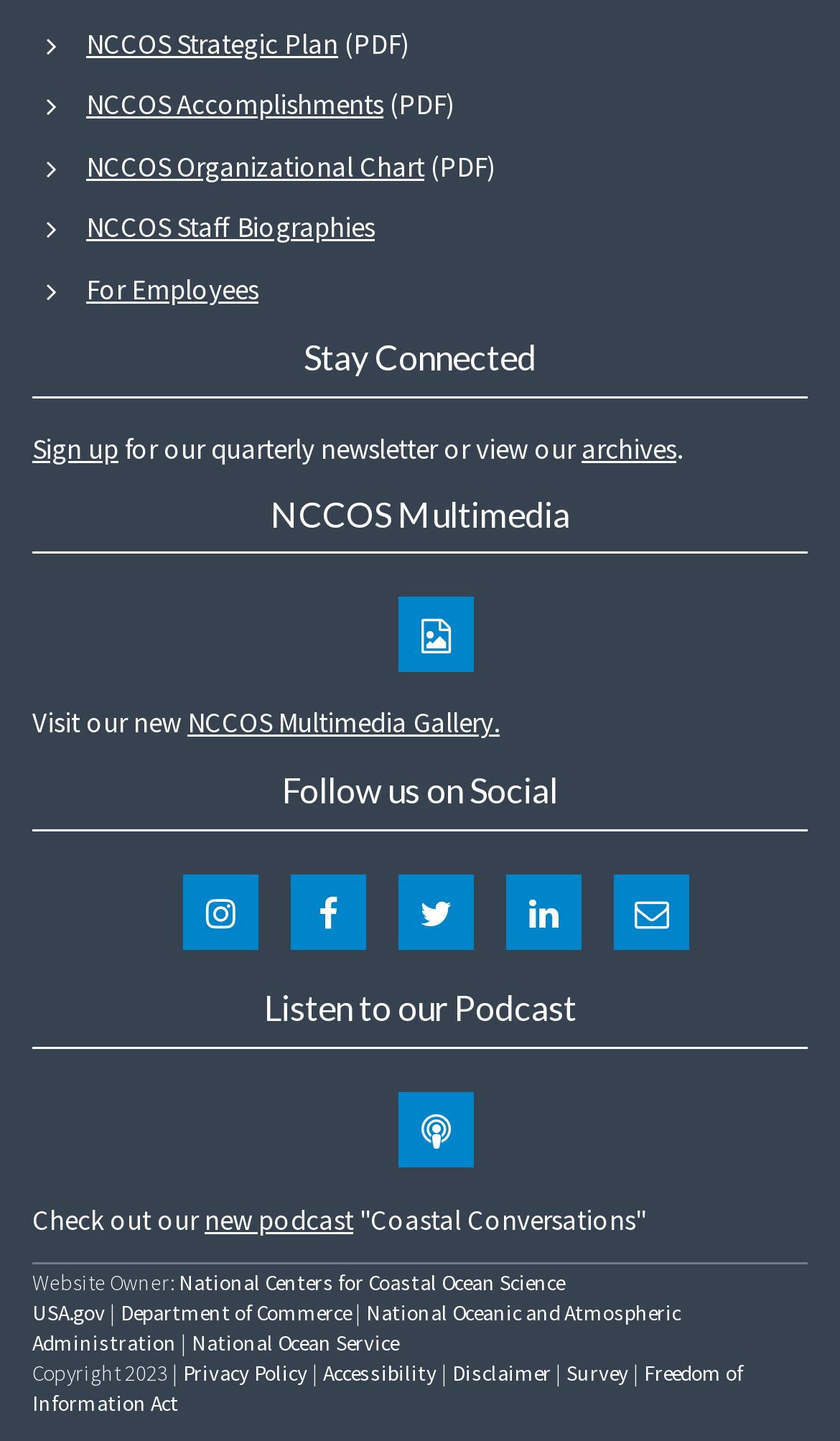Please specify the bounding box coordinates of the clickable region to carry out the following instruction: "Sign up for the quarterly newsletter". The coordinates should be four float numbers between 0 and 1, in the format [left, top, right, bottom].

[0.038, 0.299, 0.141, 0.324]